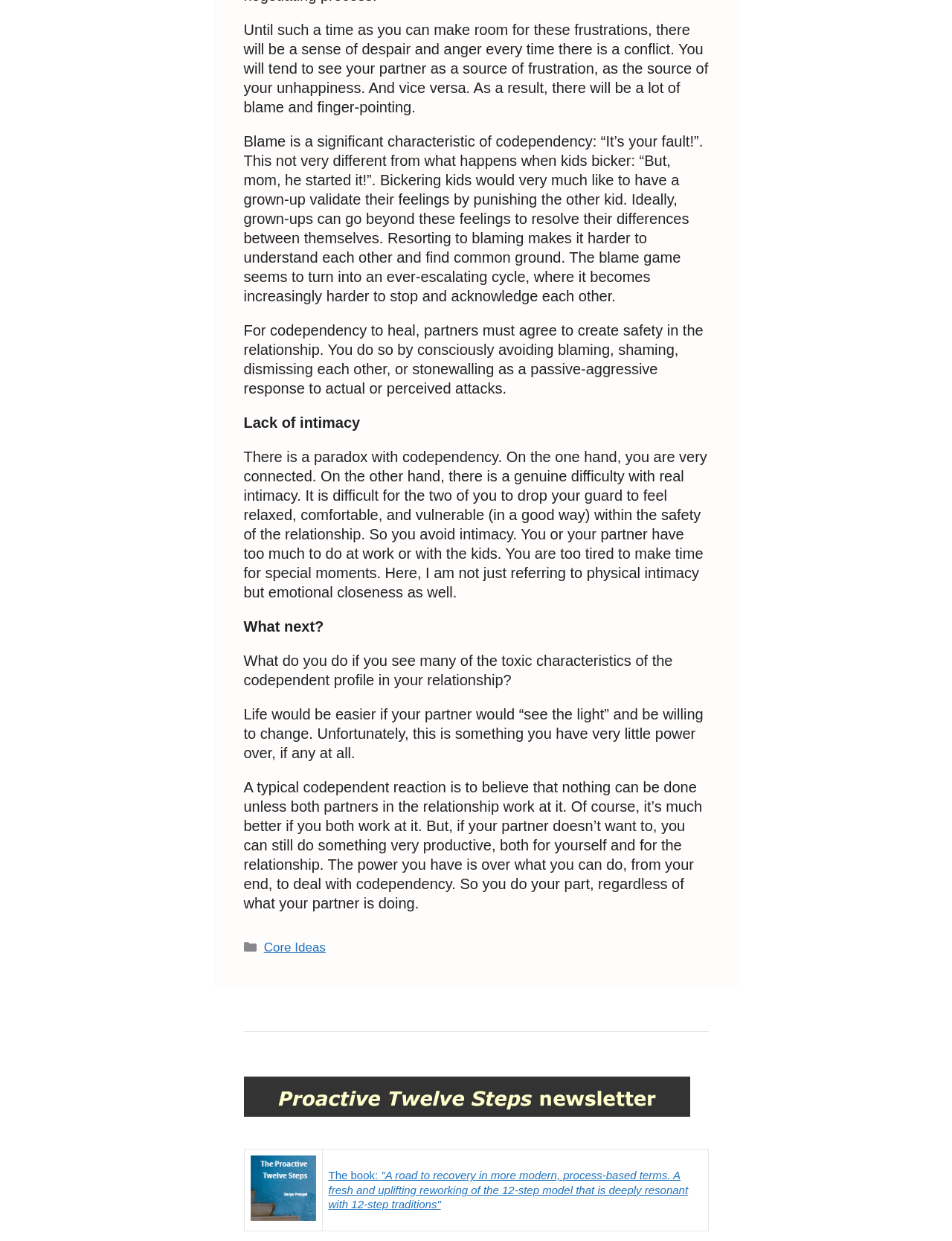Respond to the question below with a single word or phrase: What is the relationship between the partners in a codependent relationship?

Connected but lacking intimacy